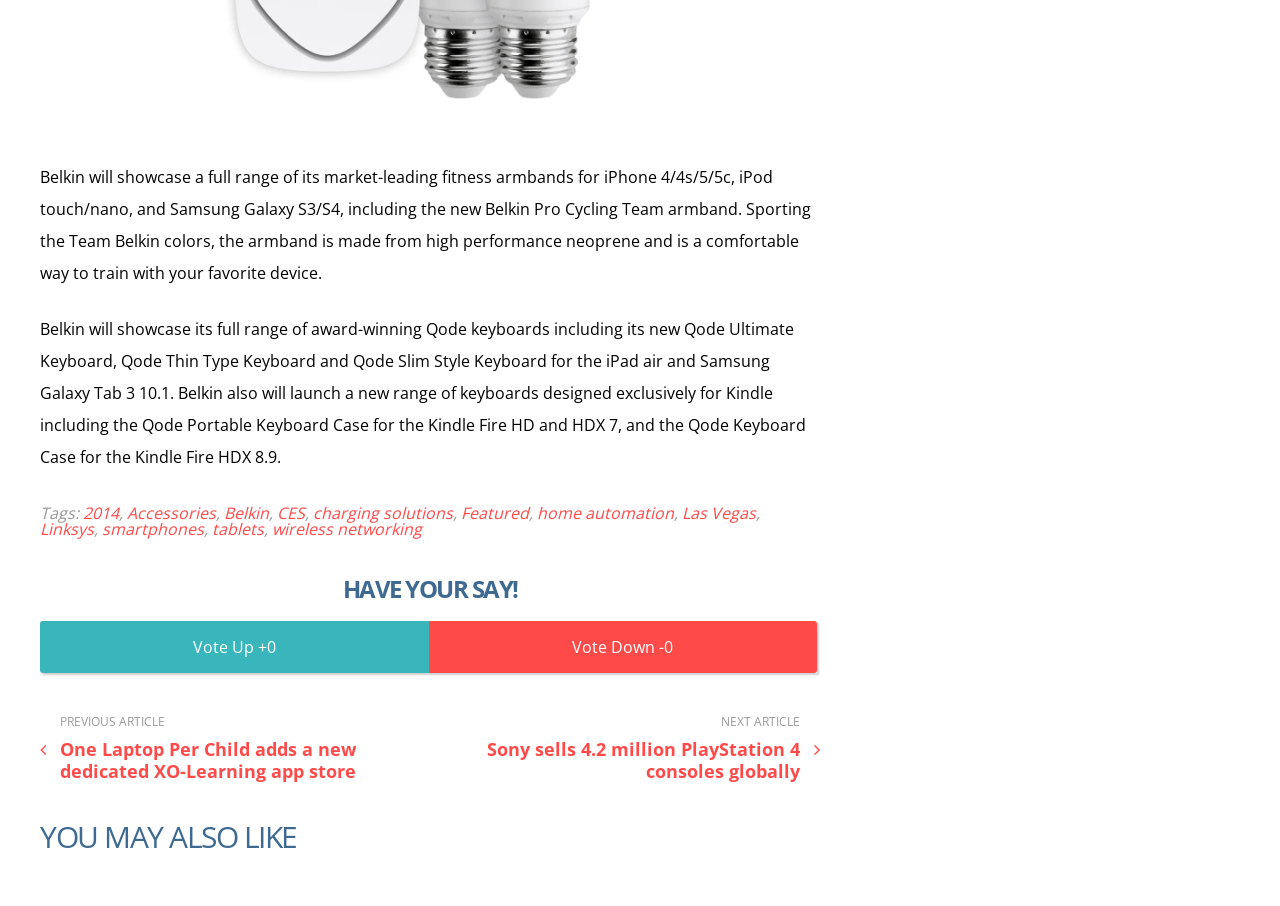What is the name of the new keyboard launched by Belkin?
Look at the image and respond with a single word or a short phrase.

Qode Ultimate Keyboard